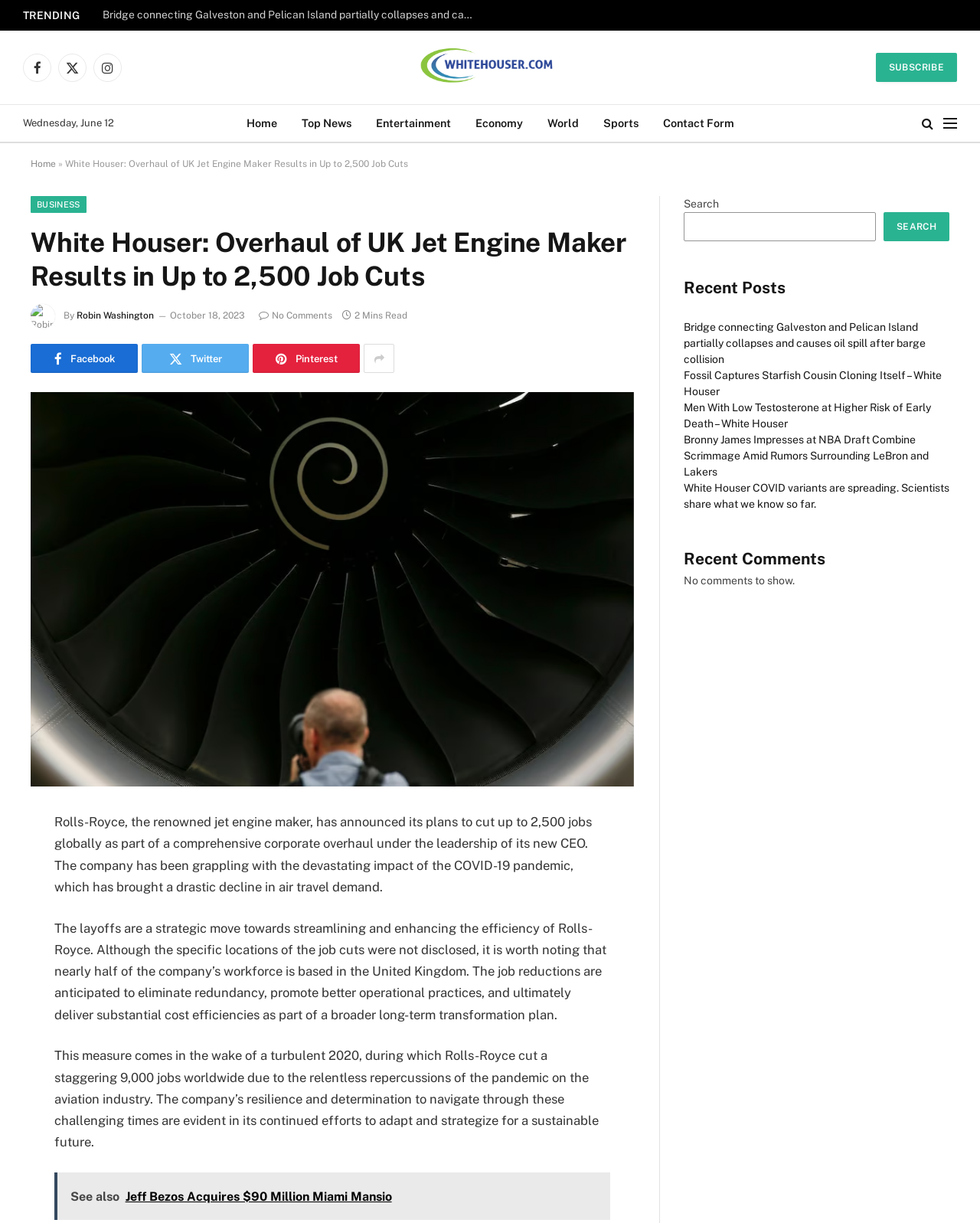Using the provided element description, identify the bounding box coordinates as (top-left x, top-left y, bottom-right x, bottom-right y). Ensure all values are between 0 and 1. Description: X (Twitter)

[0.059, 0.044, 0.088, 0.067]